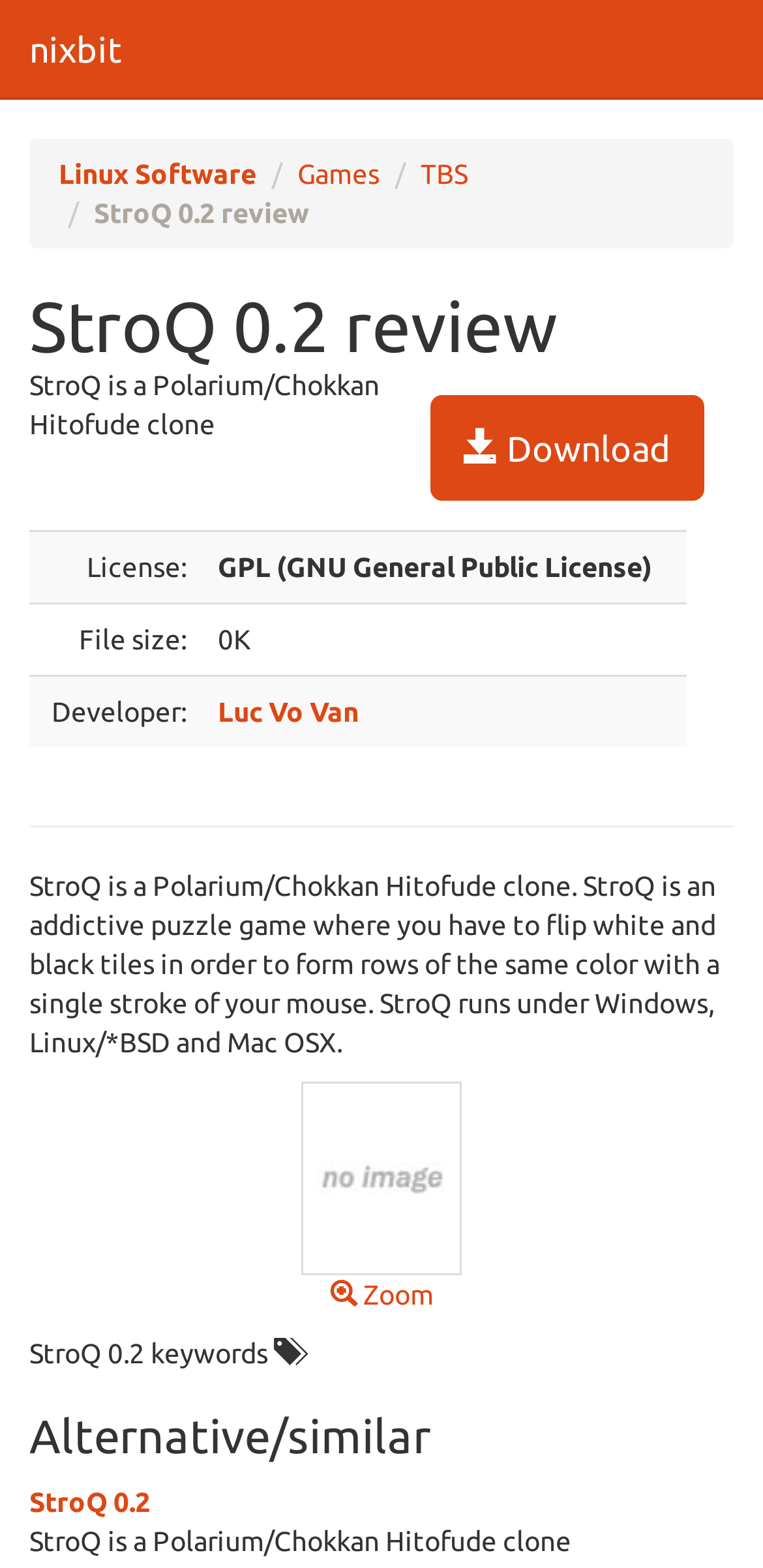Find the bounding box coordinates of the element you need to click on to perform this action: 'Check alternative/similar software'. The coordinates should be represented by four float values between 0 and 1, in the format [left, top, right, bottom].

[0.038, 0.946, 0.962, 0.97]